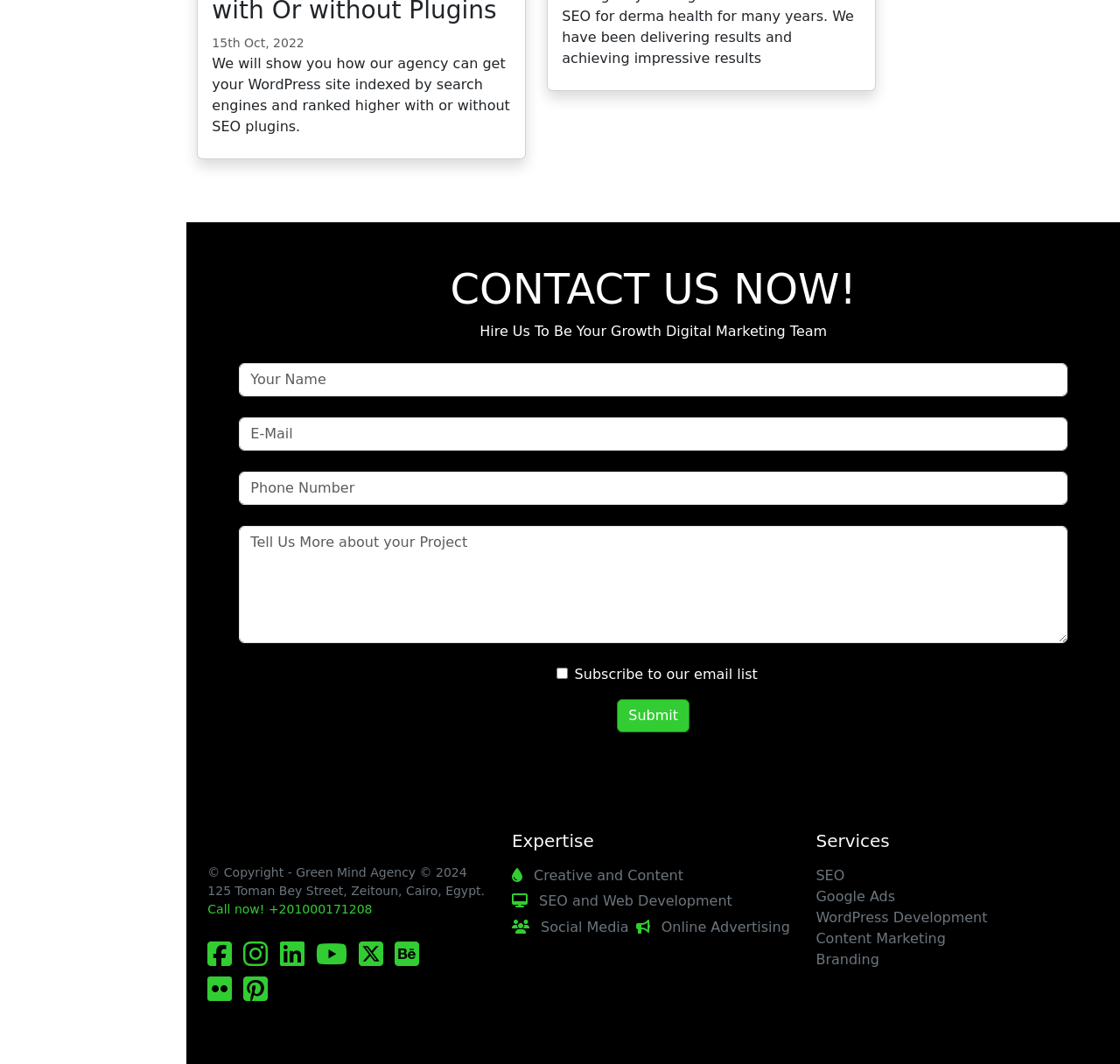Please find the bounding box coordinates of the section that needs to be clicked to achieve this instruction: "Click the 'Submit' button".

[0.551, 0.657, 0.616, 0.688]